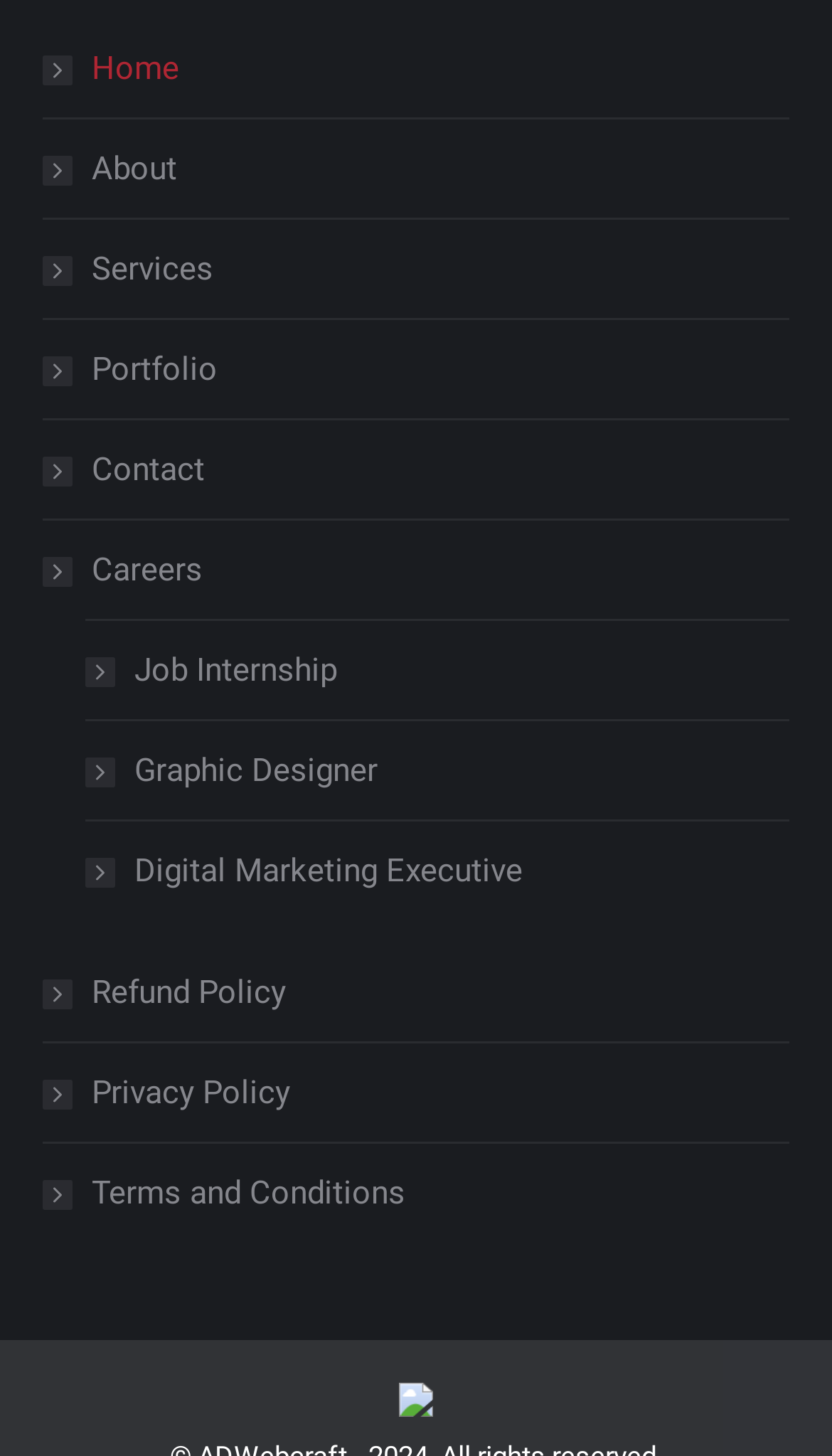Please mark the bounding box coordinates of the area that should be clicked to carry out the instruction: "apply for job internship".

[0.103, 0.441, 0.405, 0.481]